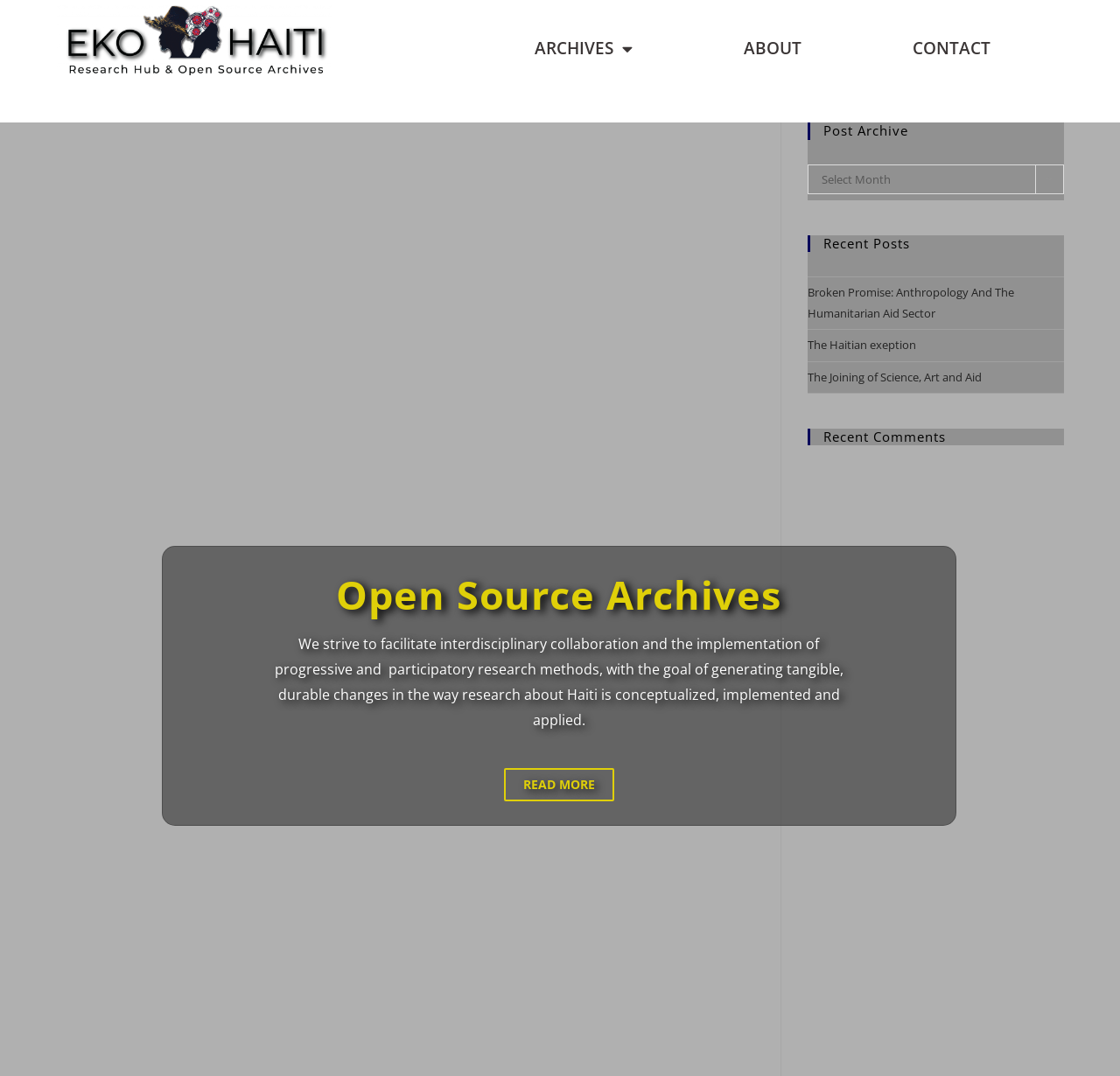Please reply to the following question with a single word or a short phrase:
How many links are in the top navigation bar?

3